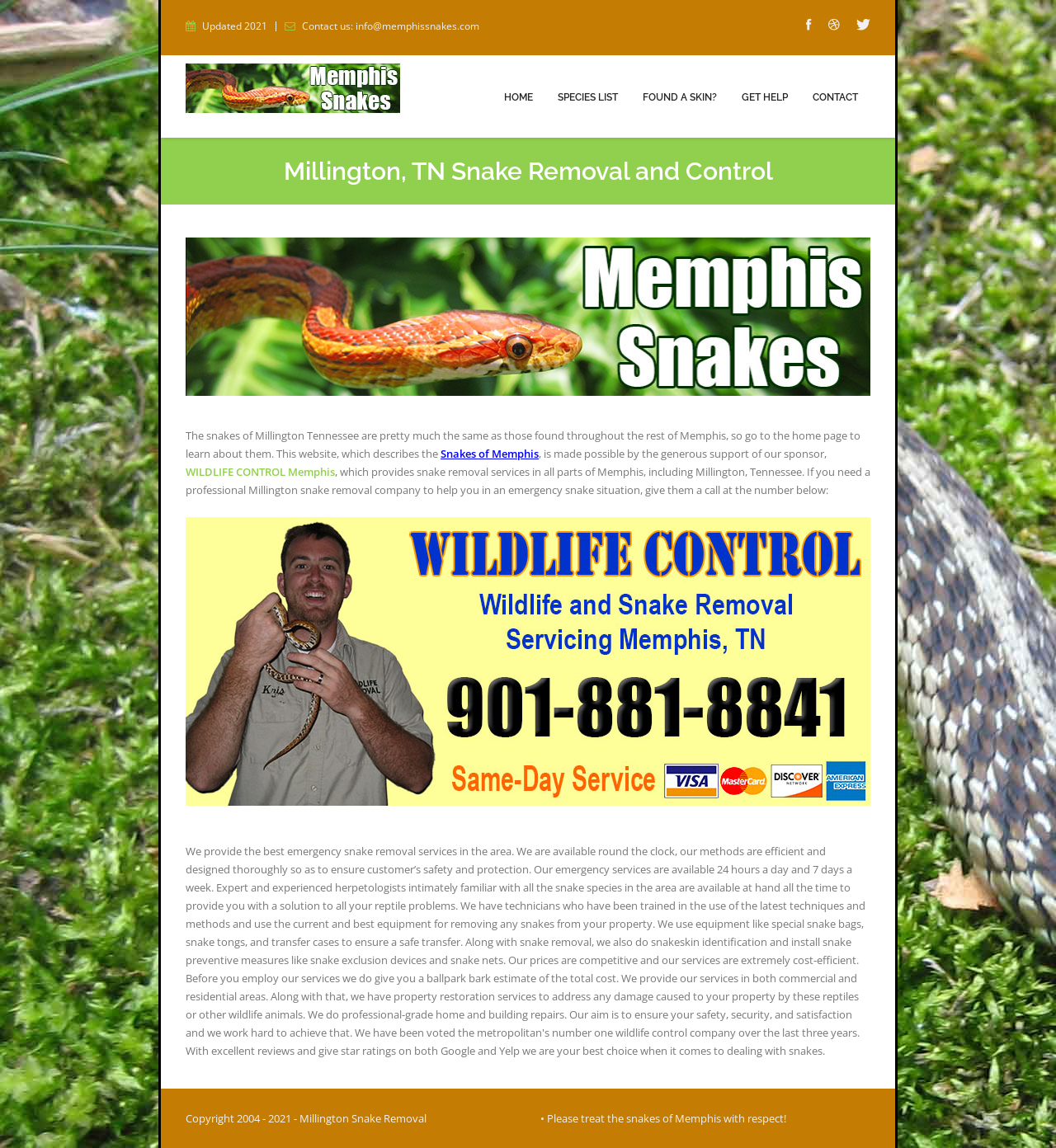Please locate and generate the primary heading on this webpage.

Millington, TN Snake Removal and Control